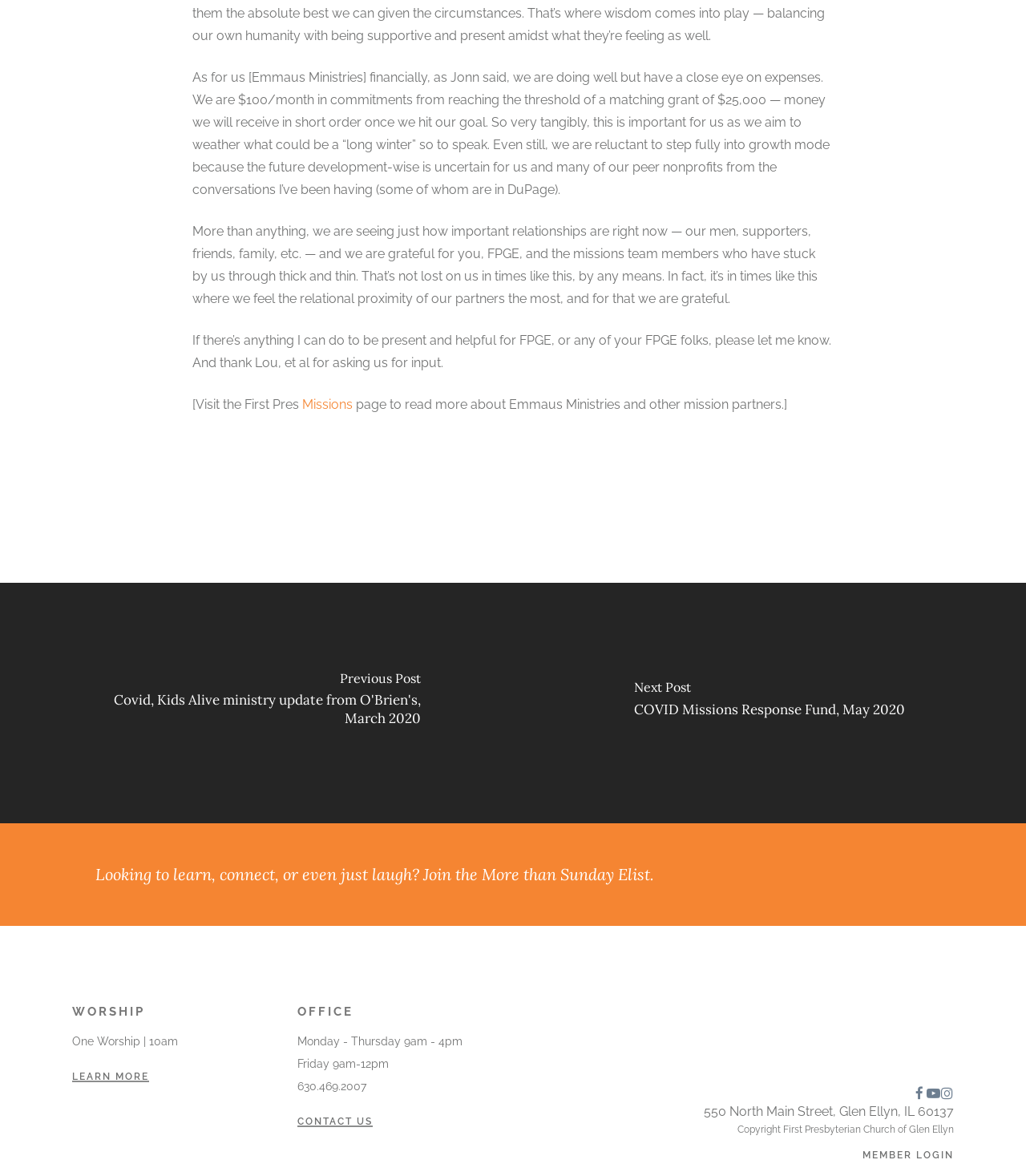Give a concise answer of one word or phrase to the question: 
What is the address of the church mentioned on the webpage?

550 North Main Street, Glen Ellyn, IL 60137